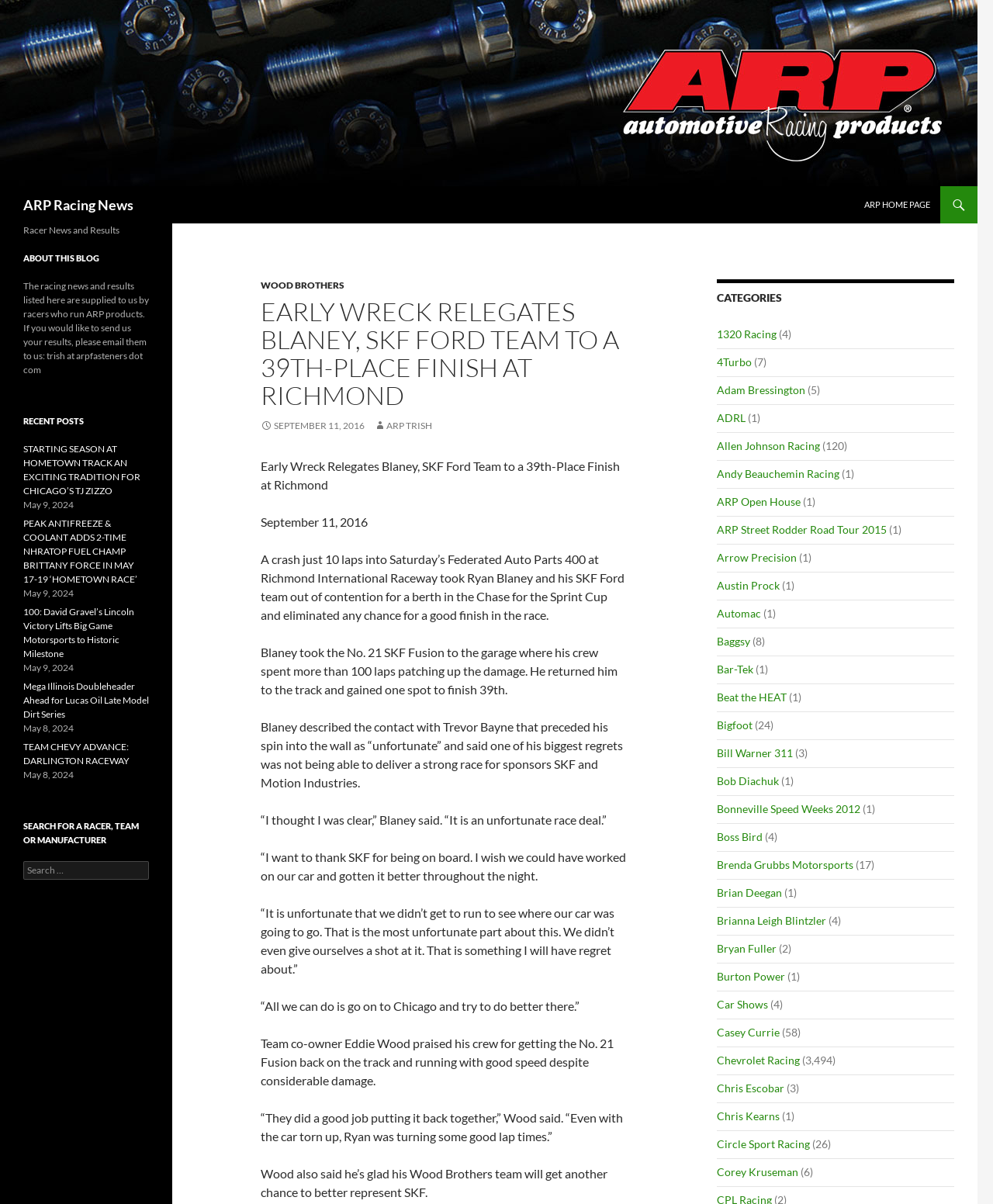What is the name of the sponsor mentioned in the article?
Give a detailed explanation using the information visible in the image.

The answer can be found in the text 'Ryan Blaney and his SKF Ford team...' which mentions SKF as one of the sponsors of the racing team.